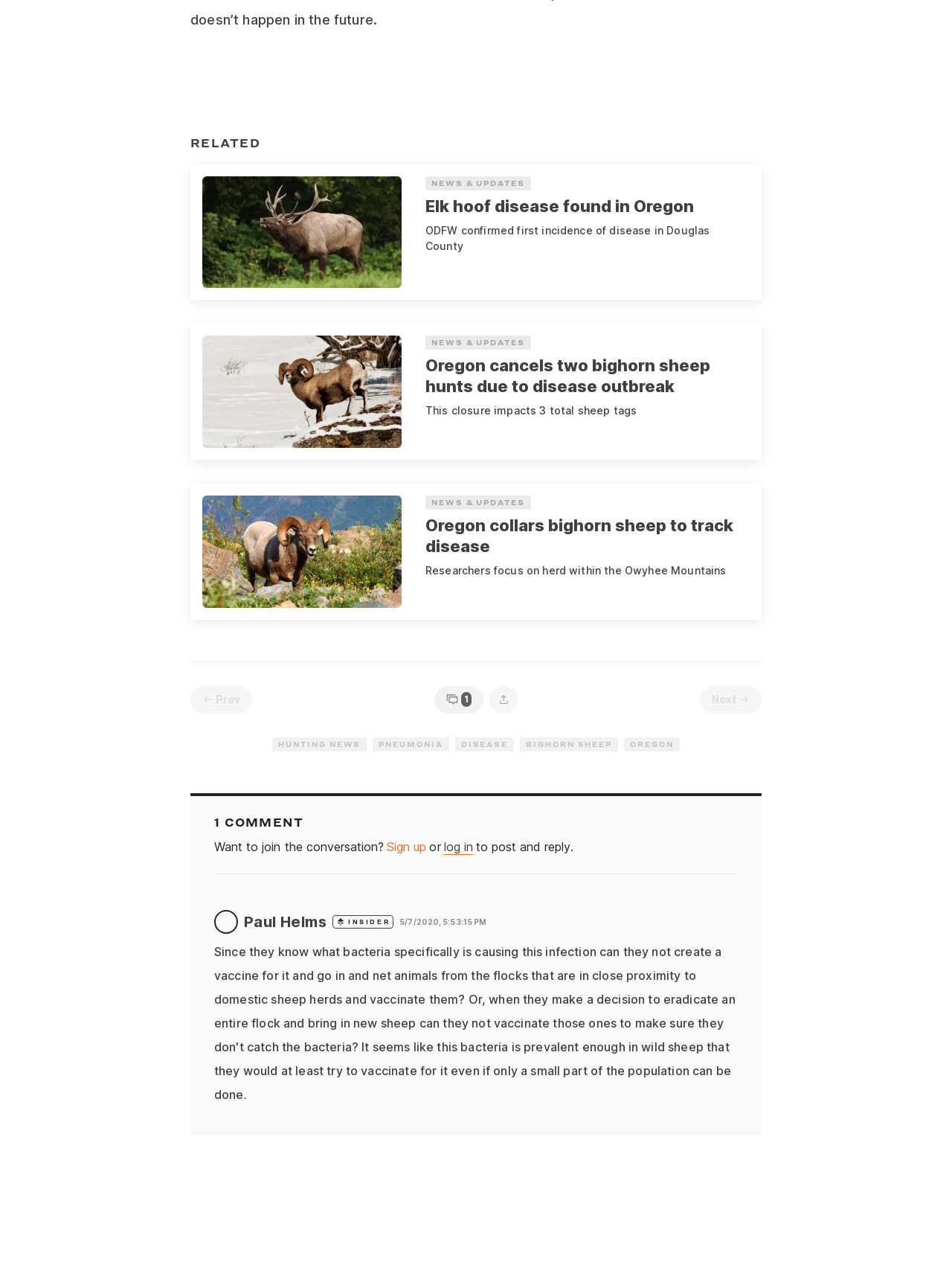Please give a succinct answer to the question in one word or phrase:
What is the category of the news article 'Oregon cancels two bighorn sheep hunts due to disease outbreak'?

HUNTING NEWS